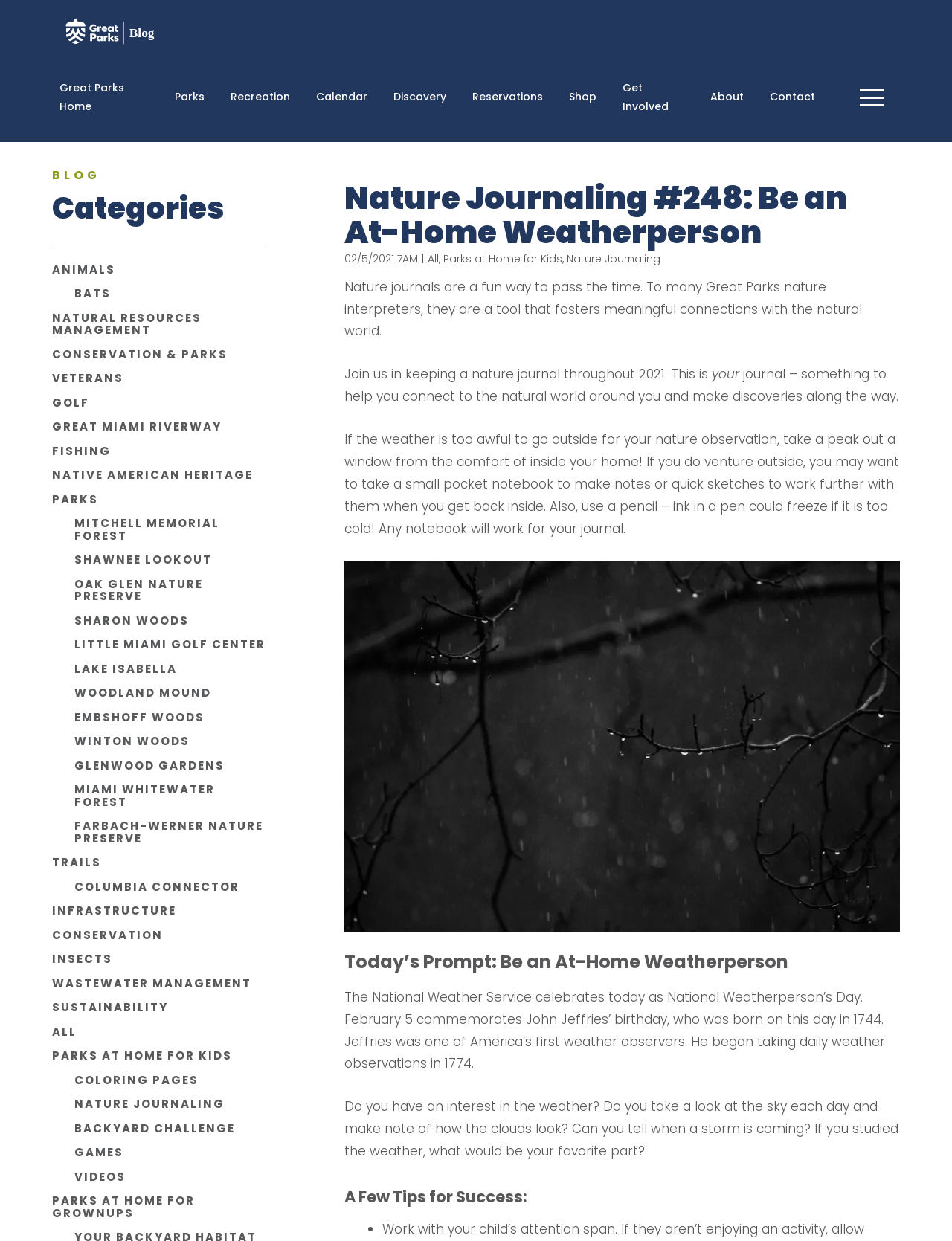Please locate the bounding box coordinates of the element's region that needs to be clicked to follow the instruction: "View 'Rain falls on tree branches at Winton Woods' image". The bounding box coordinates should be provided as four float numbers between 0 and 1, i.e., [left, top, right, bottom].

[0.362, 0.452, 0.945, 0.75]